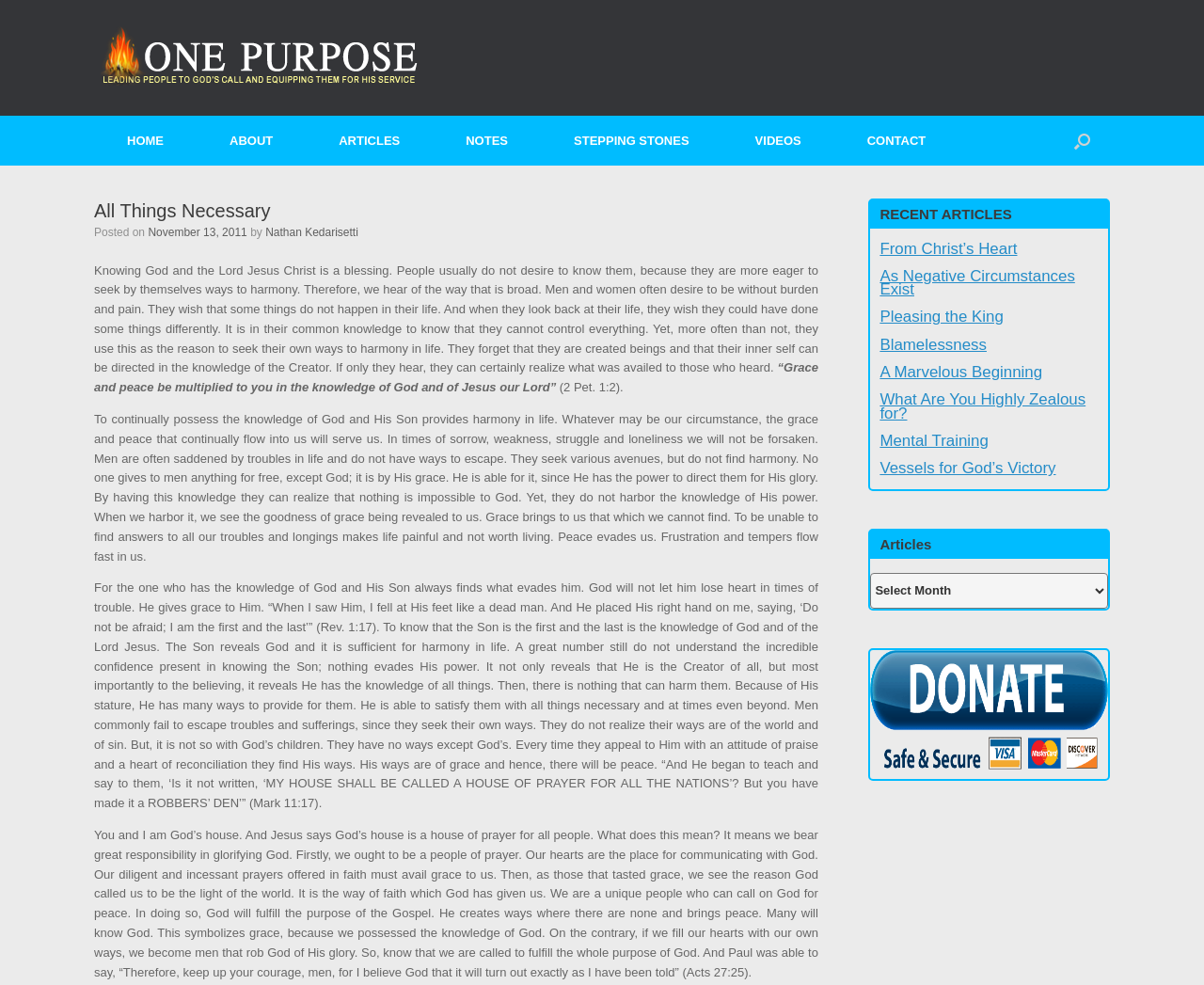What is the purpose of the 'donate' button on this webpage?
Based on the screenshot, provide a one-word or short-phrase response.

To accept donations